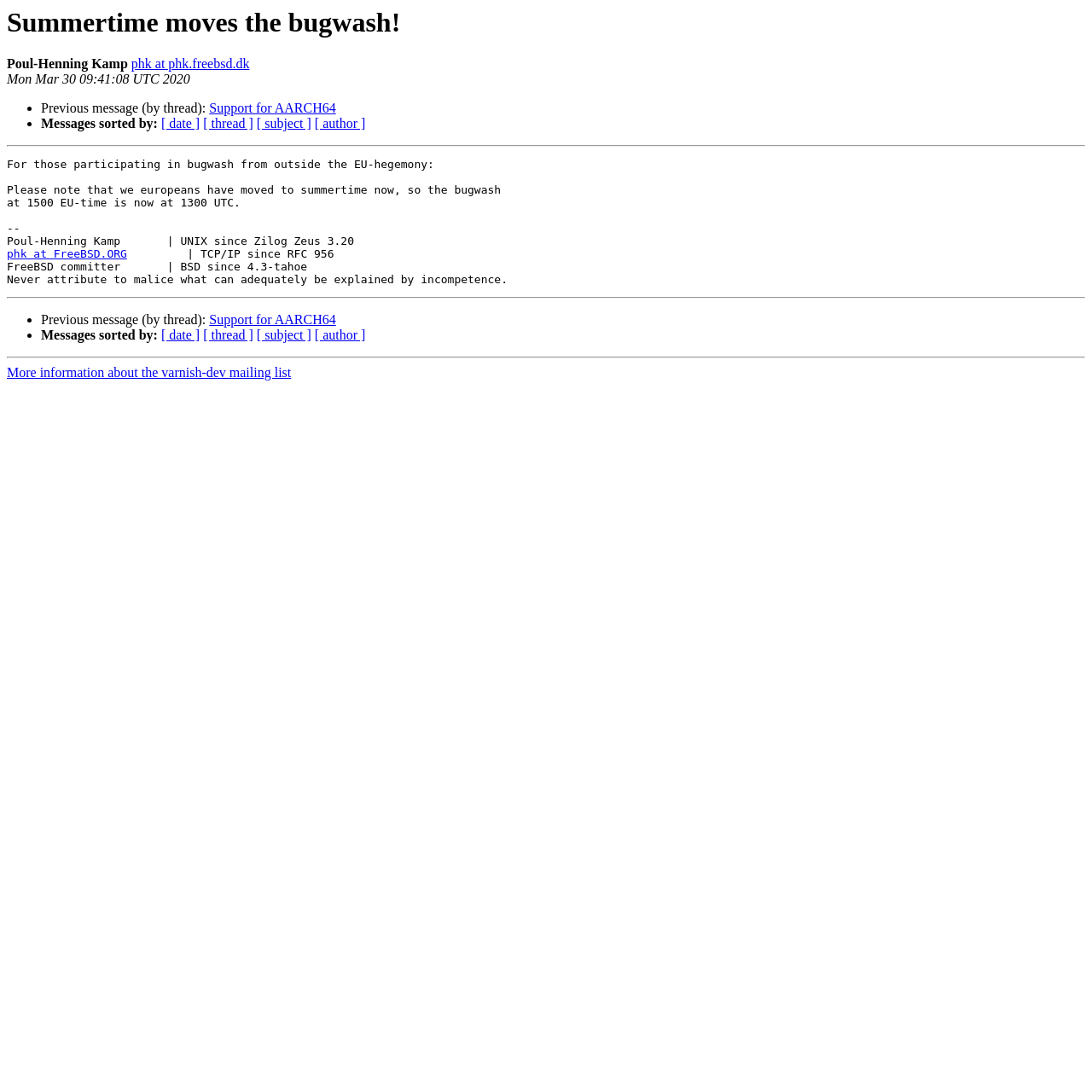Provide the bounding box coordinates for the area that should be clicked to complete the instruction: "Read previous message".

[0.192, 0.093, 0.308, 0.106]